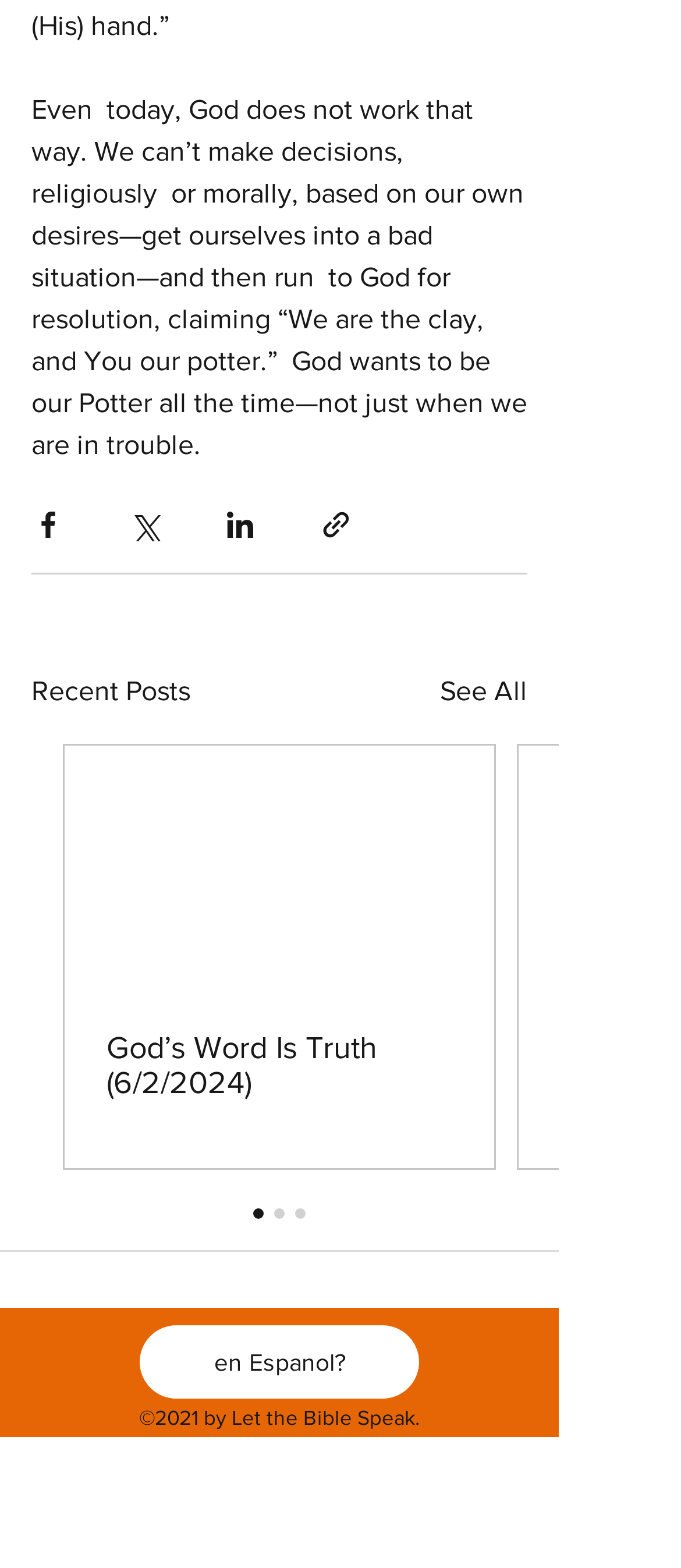How many links are available in the 'Social Bar' section?
Please respond to the question thoroughly and include all relevant details.

The webpage has a 'Social Bar' section that contains two links, which are 'facebook' and 'youtube', suggesting that the website has official social media presence on these two platforms.